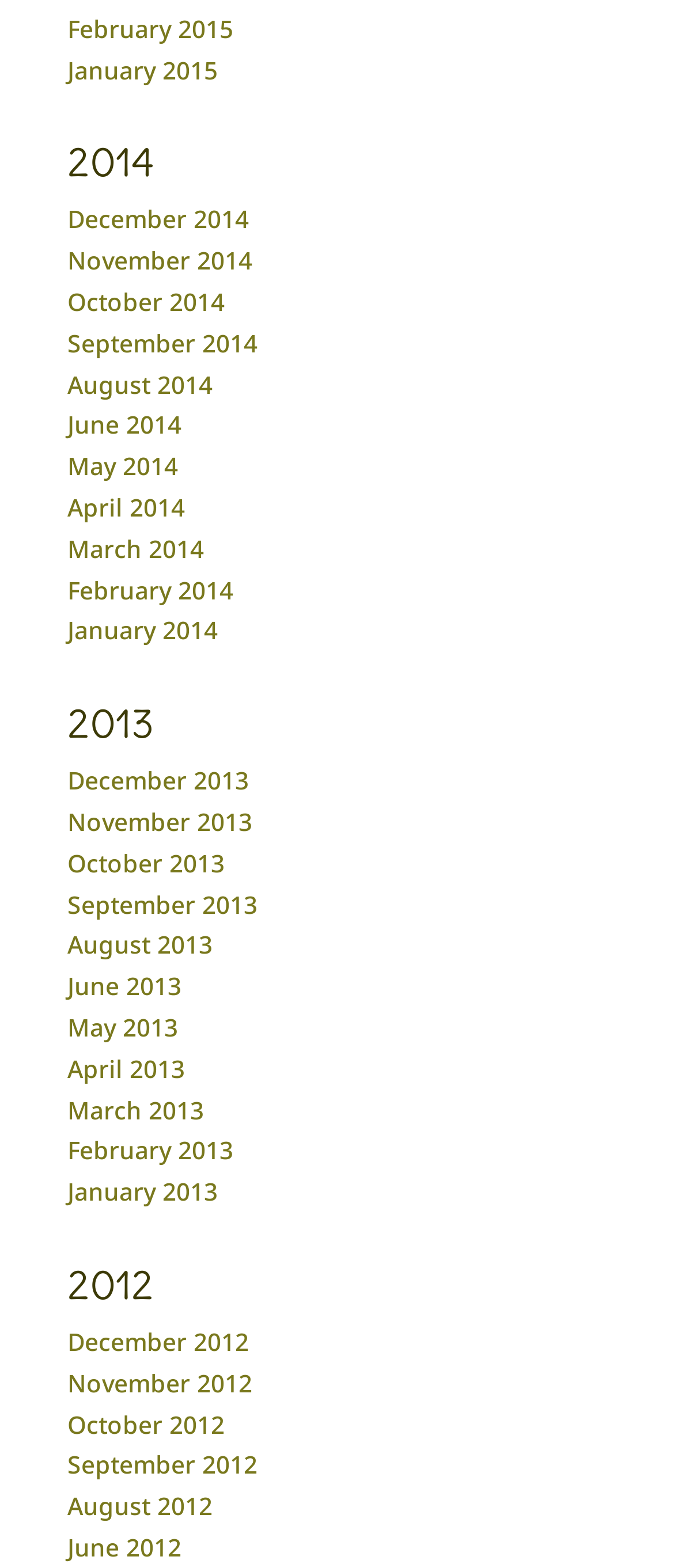Please indicate the bounding box coordinates for the clickable area to complete the following task: "Learn about Berbere Spices". The coordinates should be specified as four float numbers between 0 and 1, i.e., [left, top, right, bottom].

None